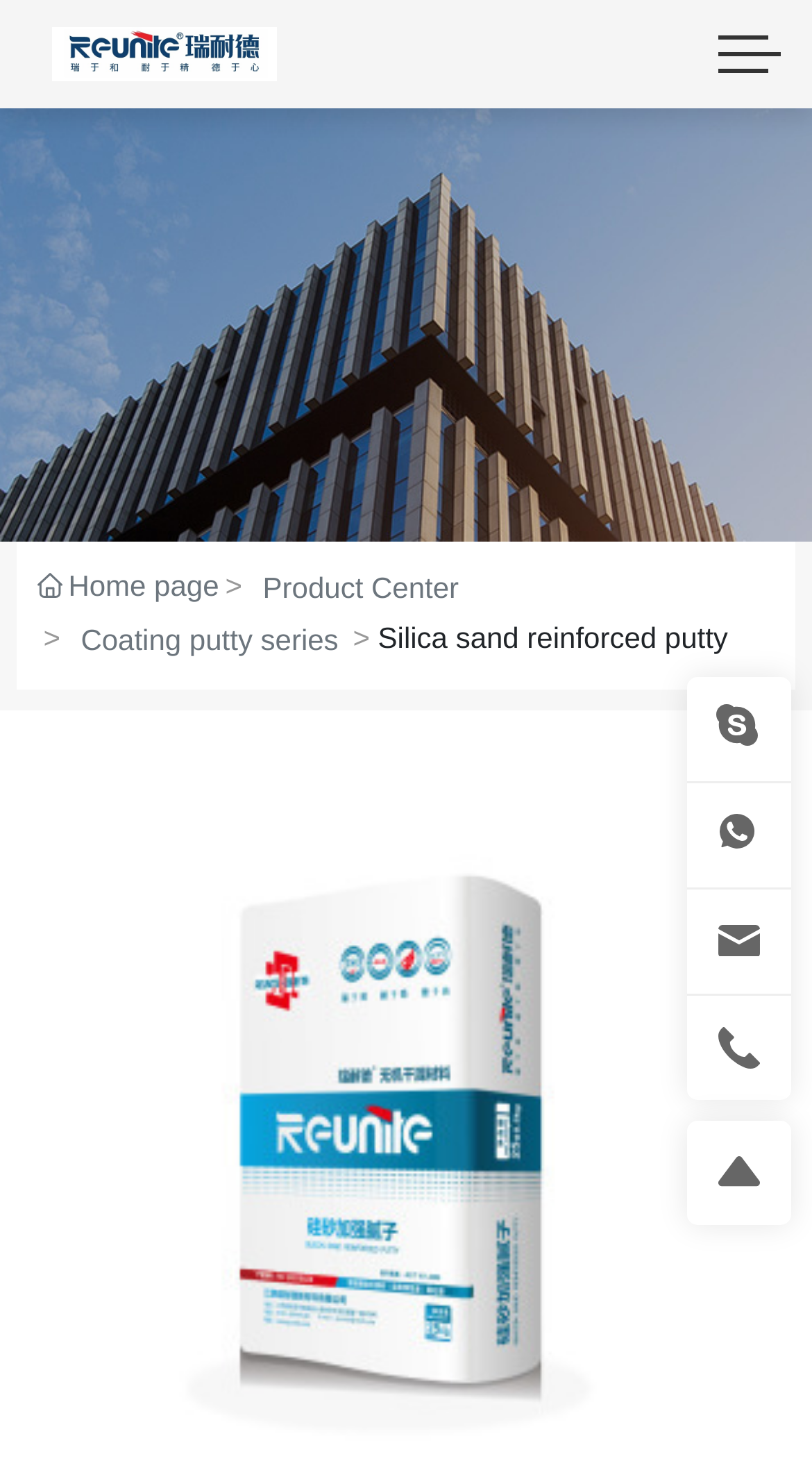Generate a comprehensive caption for the webpage you are viewing.

The webpage is about silica sand reinforced putty products from Jiangxi Reunike New Materials Co., Ltd. At the top left, there is a link to the company's homepage, accompanied by a small image. Next to it, there is a link to the "Home page". 

Below these links, there are three main navigation links: "Home page", "Product Center", and "Coating putty series". The "Product Center" link is located almost in the middle of the top section, while the "Coating putty series" link is positioned slightly to the left of the "Product Center" link.

The main content of the webpage is a product showcase, with a title "Silica sand reinforced putty" located at the top center. Below the title, there are five product images, arranged horizontally, each with a corresponding link. The images are positioned from left to right, with the first image starting from the left edge of the page and the last image ending at the right edge. 

At the bottom of the page, there are two disabled buttons, "Next slide" and "Previous slide", which are likely used for navigating through product slides.